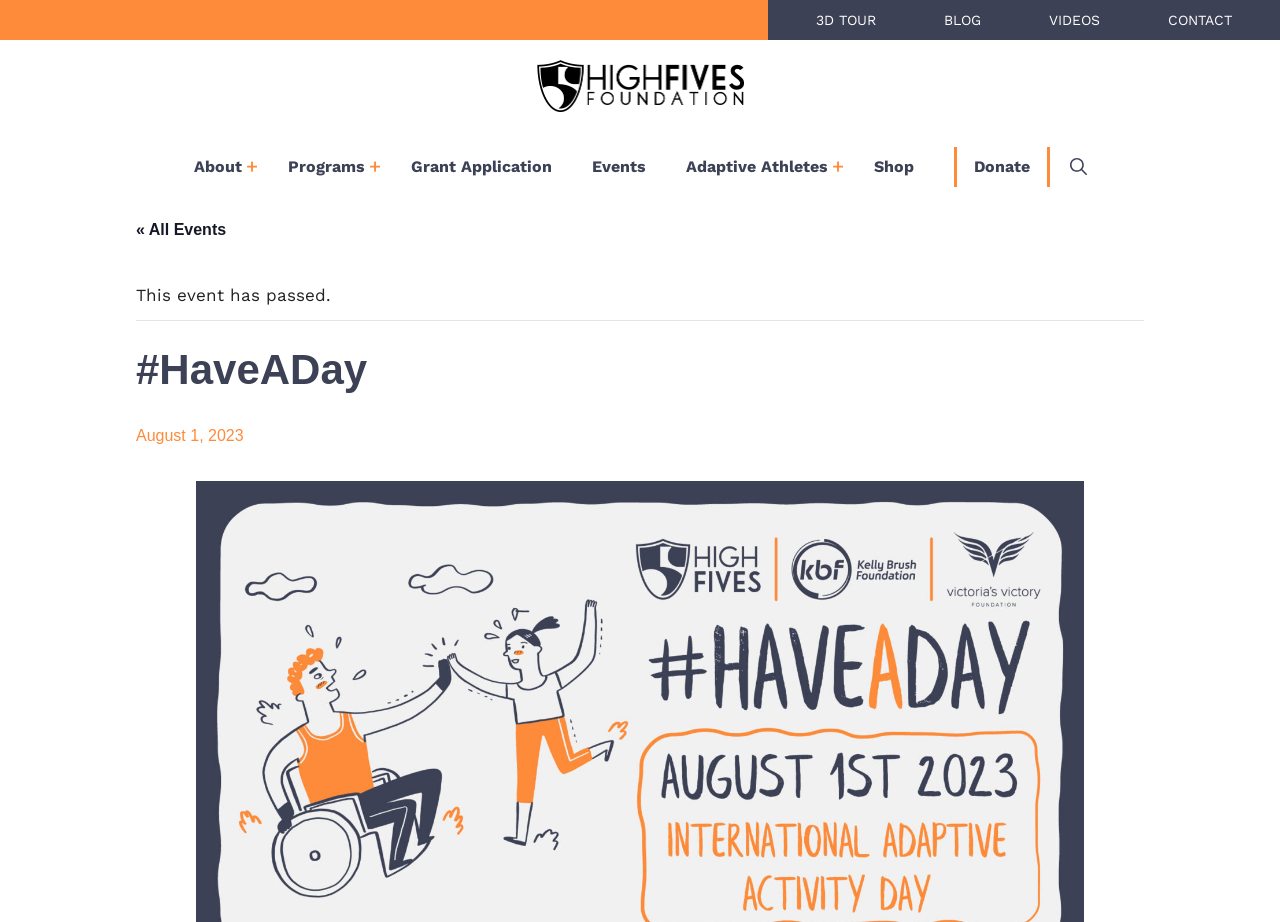What is the purpose of the 'Skip to' links?
Refer to the screenshot and deliver a thorough answer to the question presented.

I noticed the 'Skip to' links at the top of the webpage, which are 'Skip to Content', 'Skip to Menu', and 'Skip to Footer'. These links are likely for accessibility purposes, allowing users to quickly navigate to different sections of the webpage.